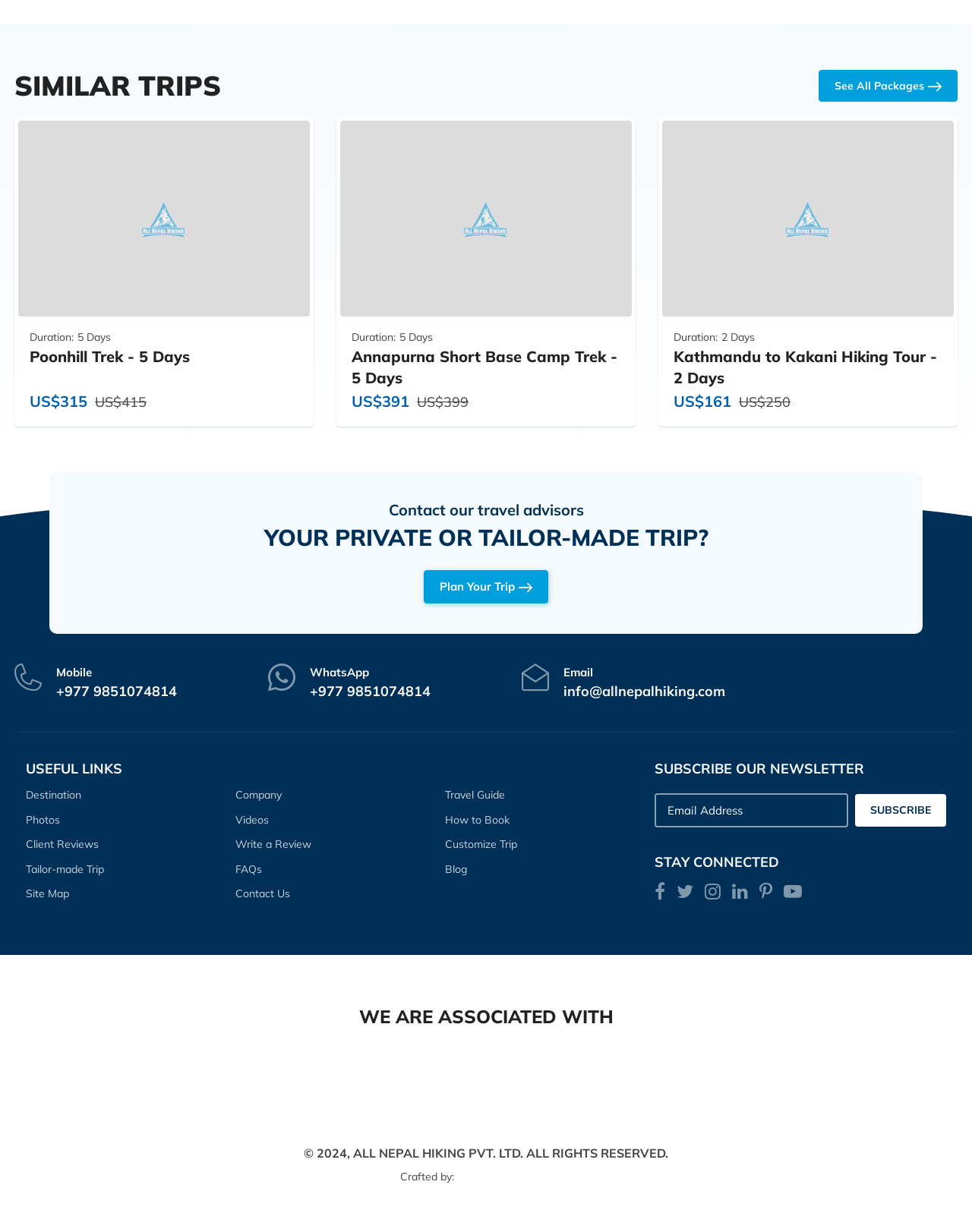What is the price of Annapurna Short Base Camp Trek?
Can you give a detailed and elaborate answer to the question?

The price of Annapurna Short Base Camp Trek can be found in the figure element with the link 'Annapurna Short Base Camp Trek - 5 Days'. The figcaption element contains the details of the trek, including the price, which is US$391.